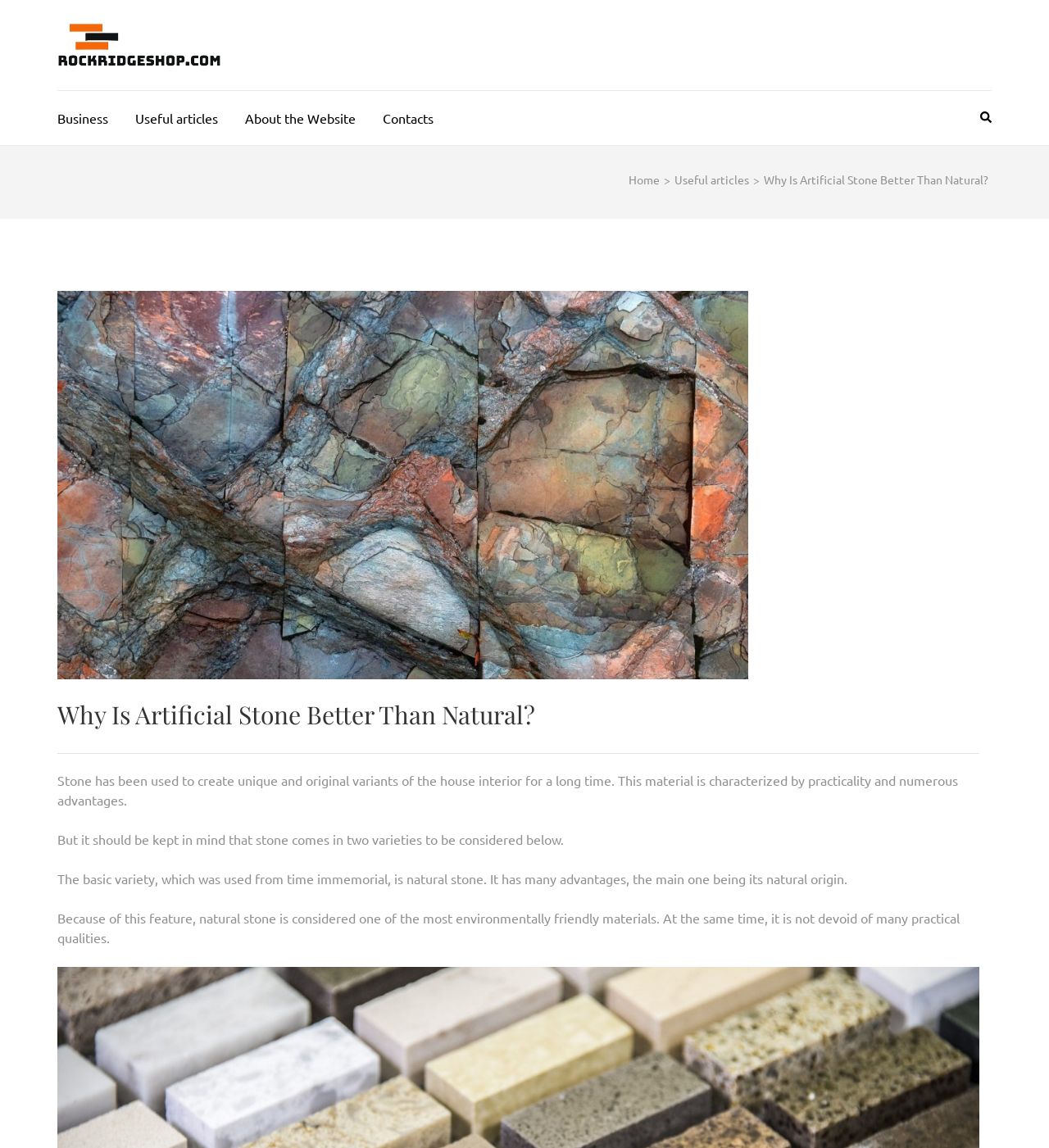Locate the bounding box of the UI element described in the following text: "Contacts".

[0.365, 0.079, 0.413, 0.122]